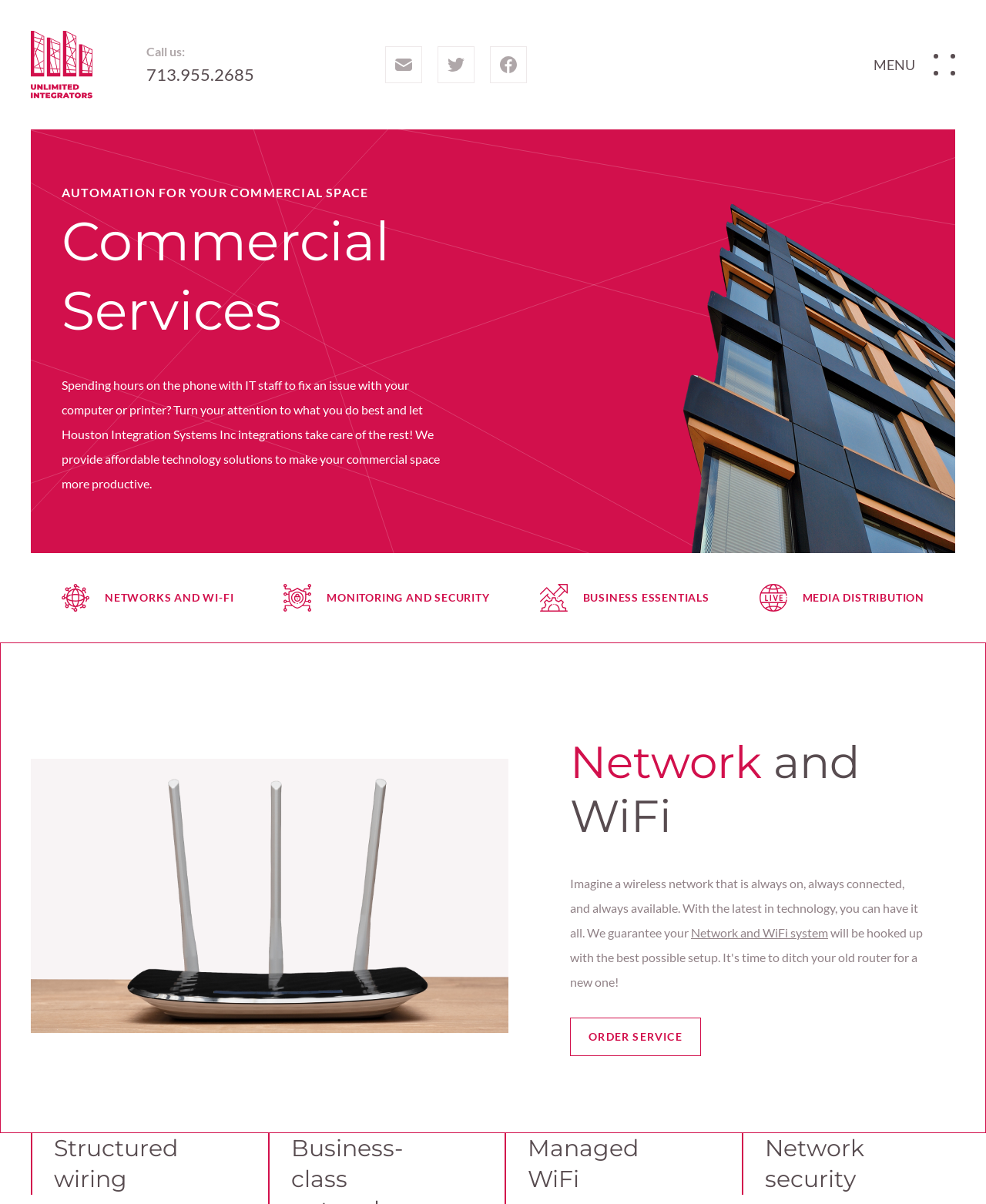Locate the UI element that matches the description Alarm Systems in the webpage screenshot. Return the bounding box coordinates in the format (top-left x, top-left y, bottom-right x, bottom-right y), with values ranging from 0 to 1.

[0.446, 0.545, 0.554, 0.557]